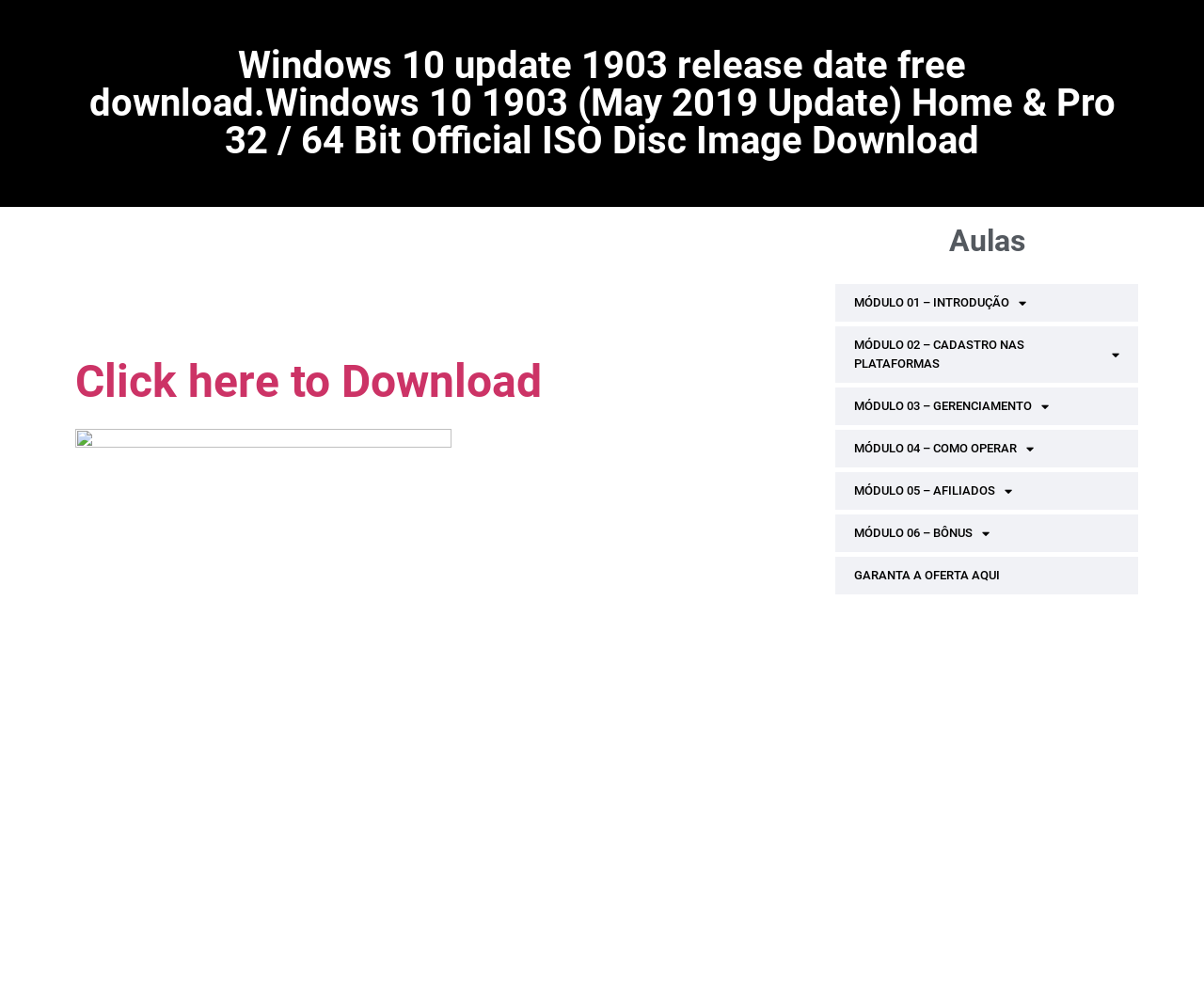Generate the title text from the webpage.

Windows 10 update 1903 release date free download.Windows 10 1903 (May 2019 Update) Home & Pro 32 / 64 Bit Official ISO Disc Image Download